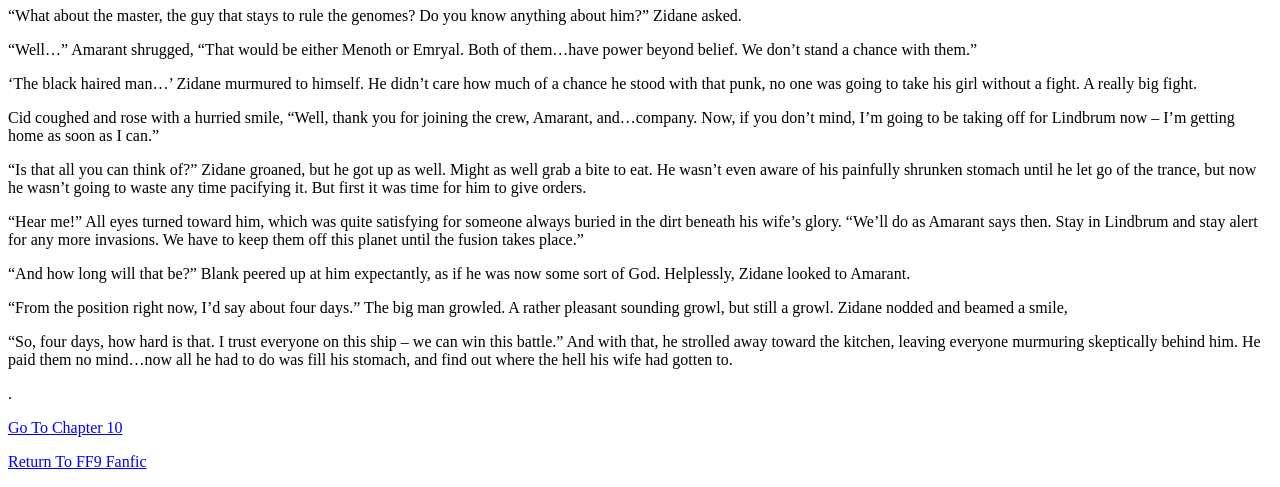Identify the bounding box coordinates for the UI element described as: "Go To Chapter 10".

[0.006, 0.86, 0.096, 0.895]